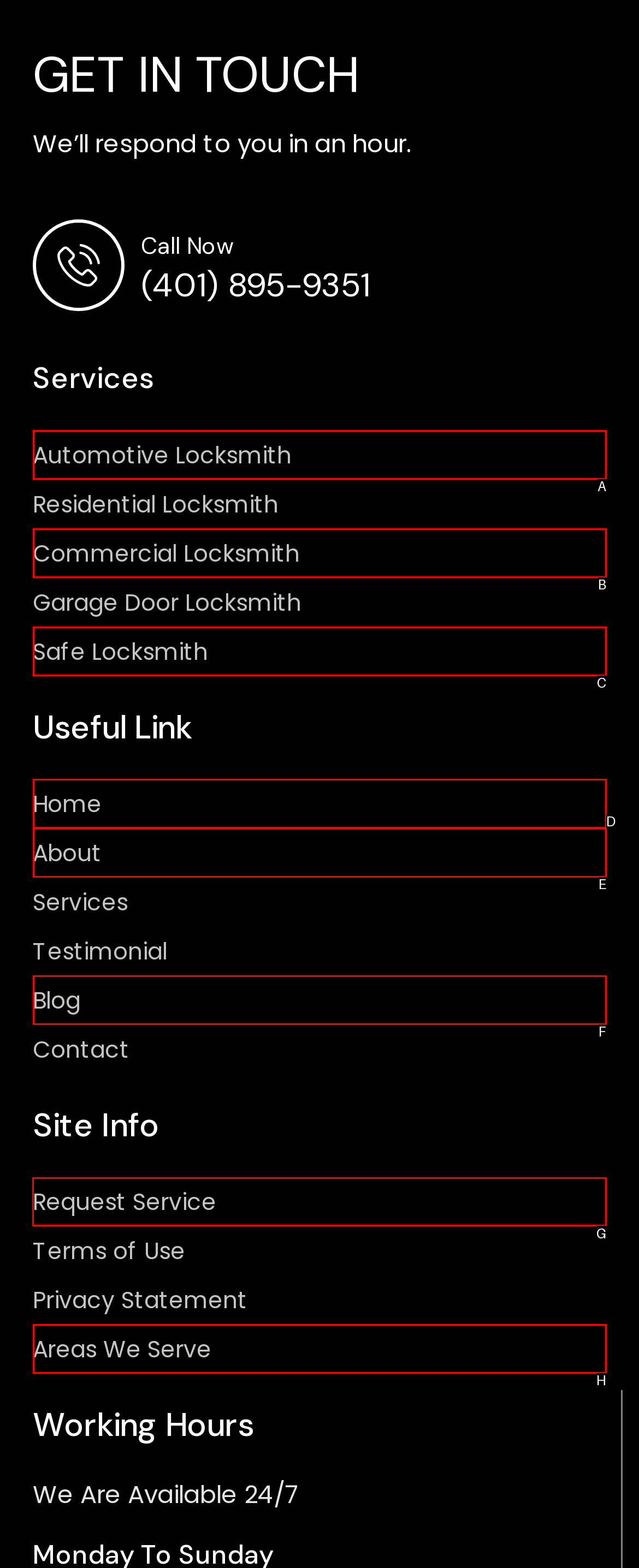Select the HTML element to finish the task: Click Request Service Reply with the letter of the correct option.

G